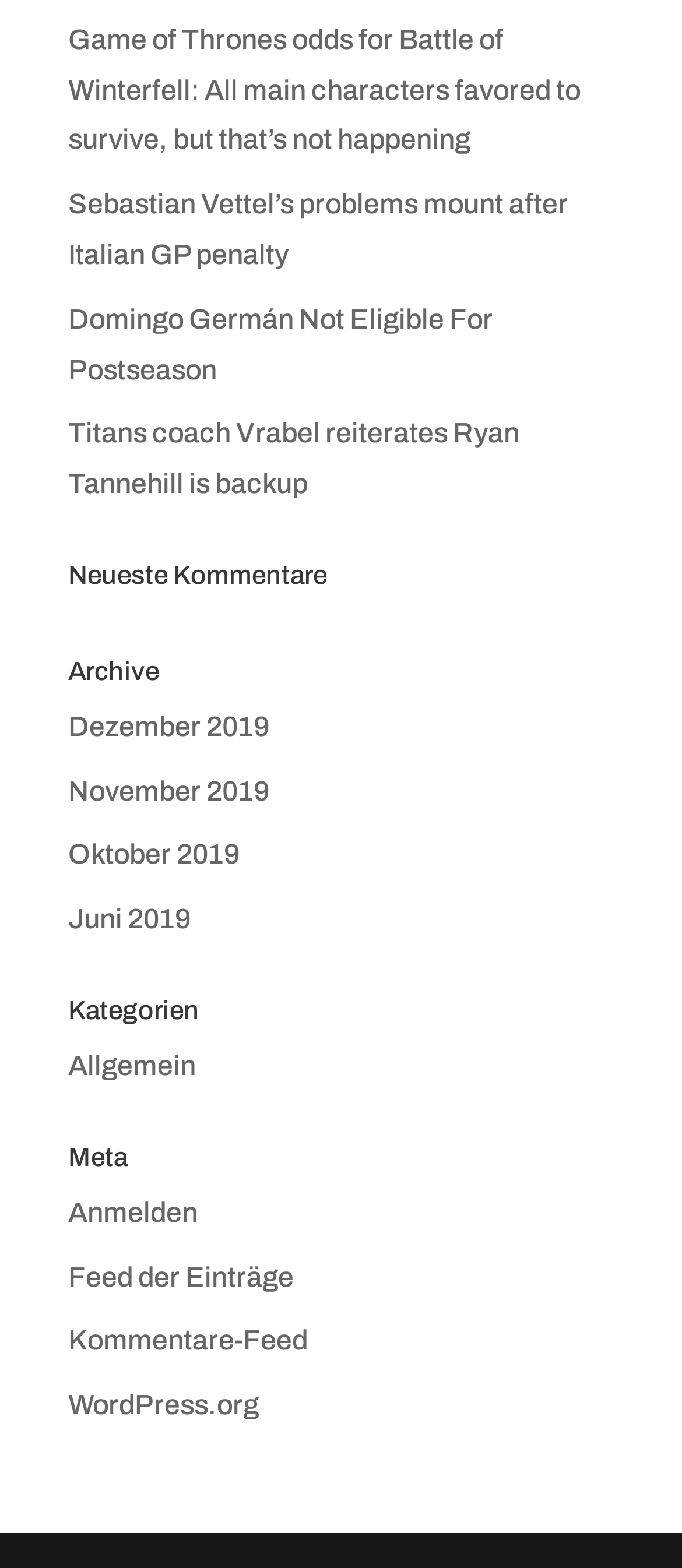Based on the description "Kommentare-Feed", find the bounding box of the specified UI element.

[0.1, 0.846, 0.451, 0.865]